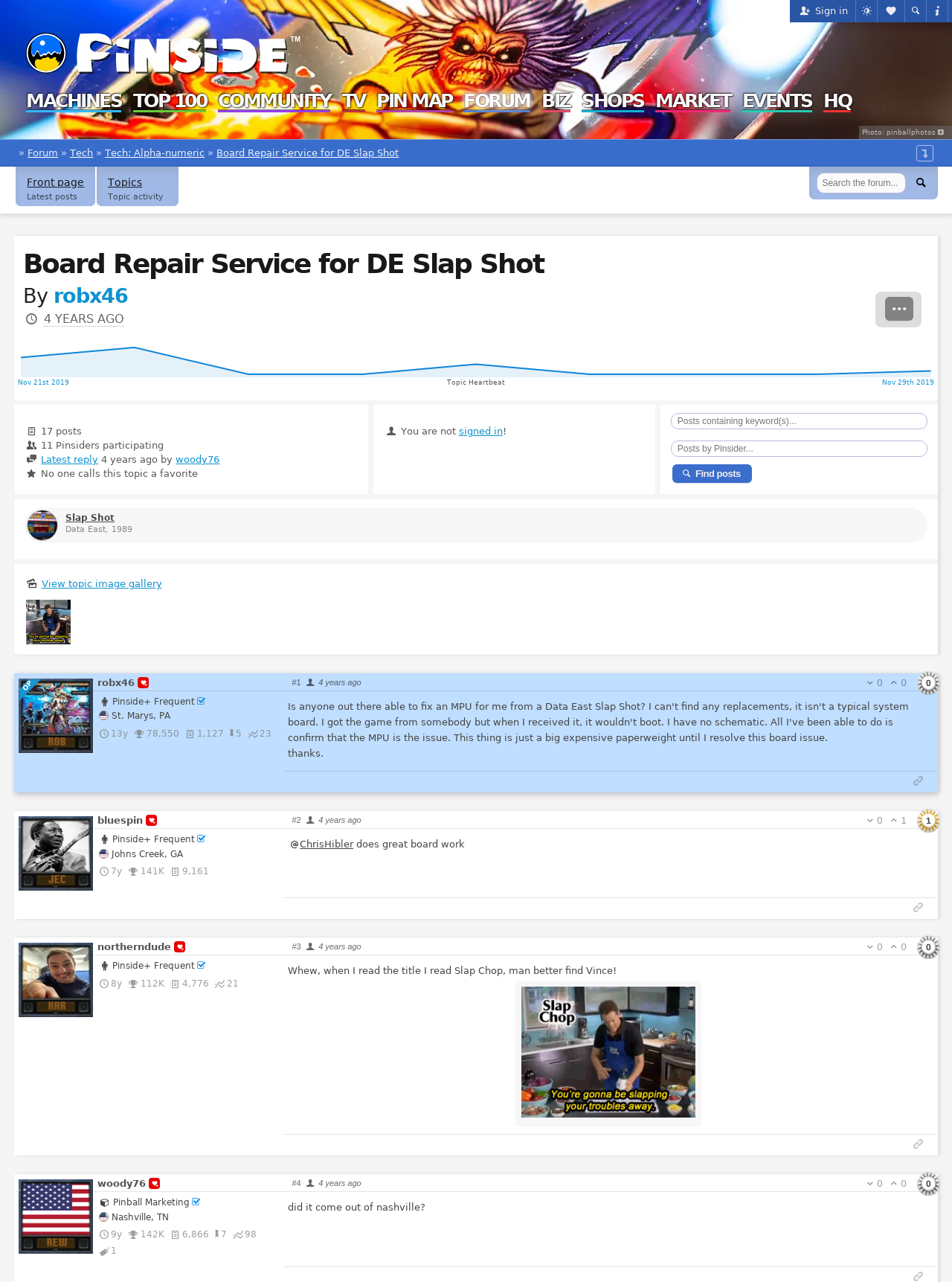Please predict the bounding box coordinates of the element's region where a click is necessary to complete the following instruction: "Search the forum". The coordinates should be represented by four float numbers between 0 and 1, i.e., [left, top, right, bottom].

[0.858, 0.135, 0.952, 0.151]